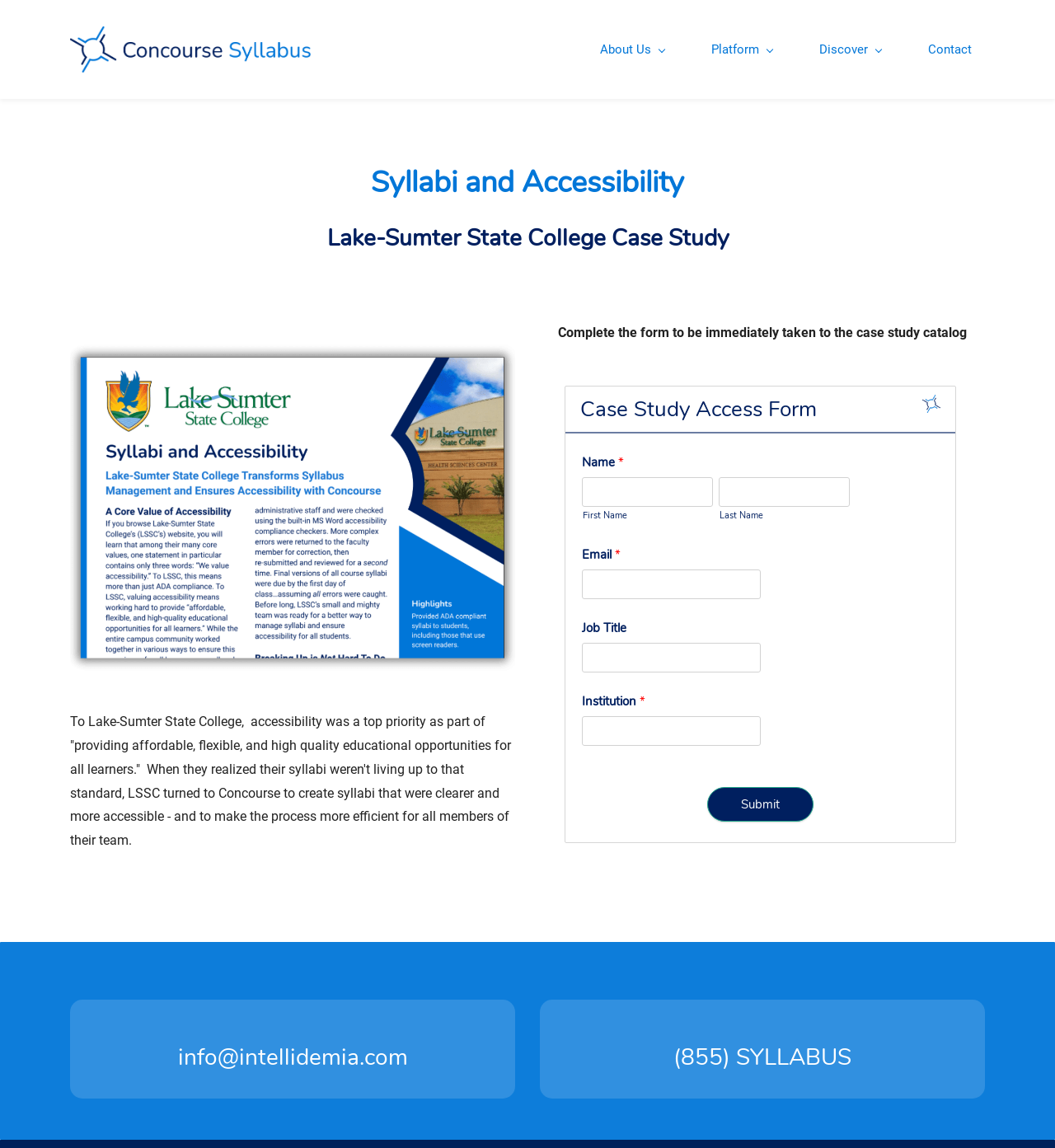Analyze the image and give a detailed response to the question:
What is the contact email address provided on this webpage?

I found the answer by looking at the heading 'info@intellidemia.com' which provides the contact email address.